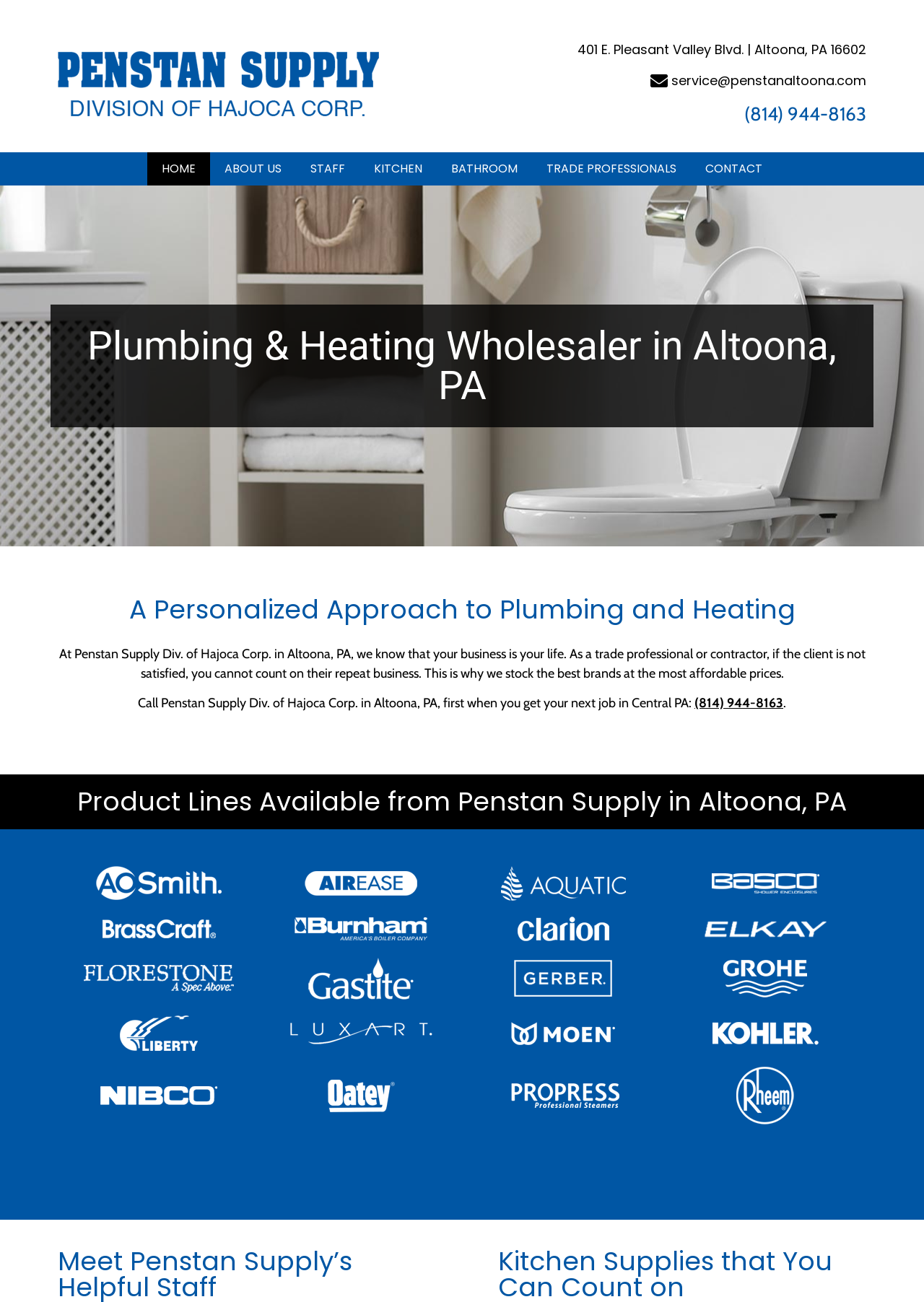What is the purpose of Penstan Supply?
Answer the question with a detailed explanation, including all necessary information.

I inferred the purpose of Penstan Supply by reading the heading elements located at the top of the webpage, which describe Penstan Supply as a plumbing and heating wholesaler. The webpage also lists various product lines and services related to plumbing and heating, indicating that the purpose of Penstan Supply is to provide solutions in this area.